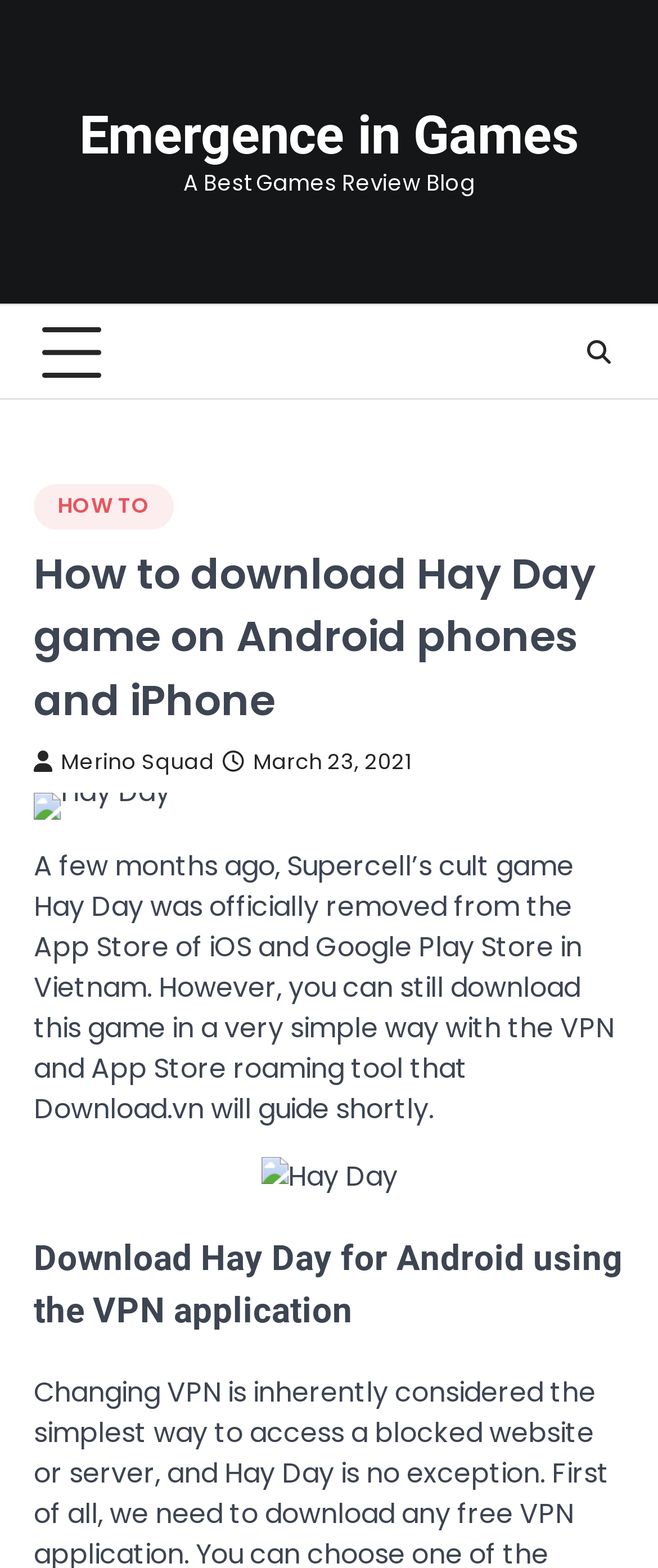Provide a one-word or short-phrase answer to the question:
What is the name of the blog?

A Best Games Review Blog